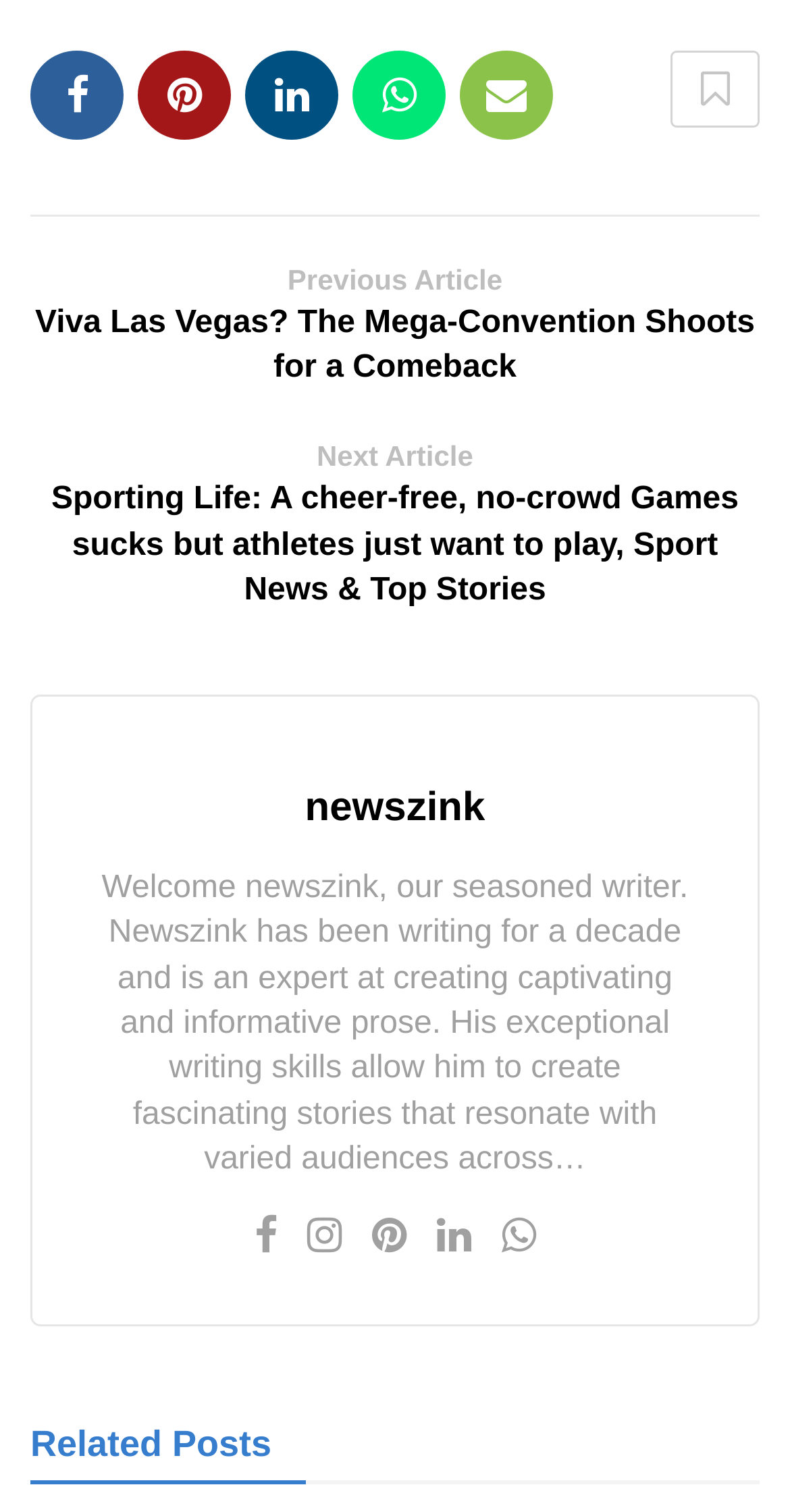Identify the bounding box coordinates of the region that should be clicked to execute the following instruction: "Send an email".

None